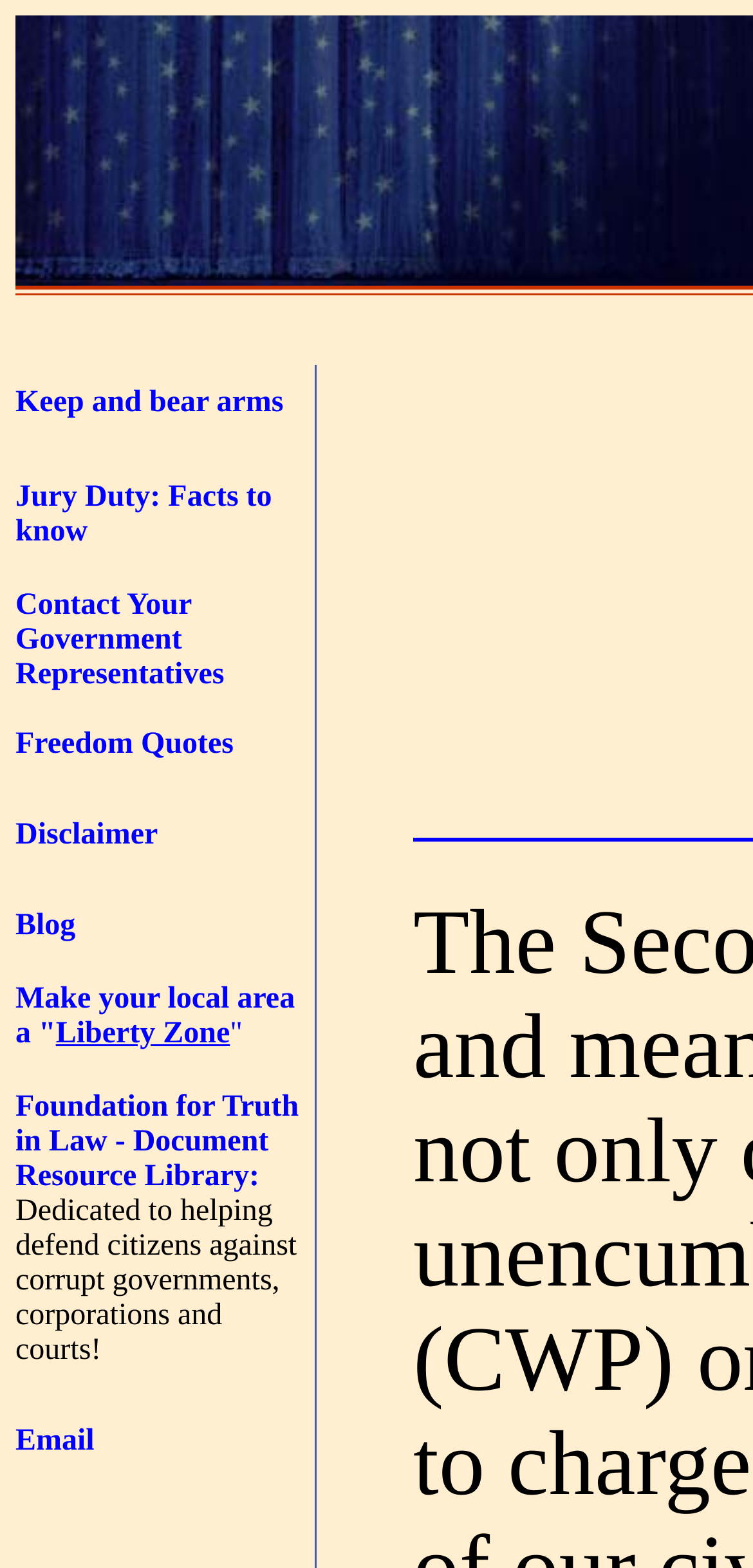Could you locate the bounding box coordinates for the section that should be clicked to accomplish this task: "Contact Your Government Representatives".

[0.021, 0.375, 0.298, 0.441]